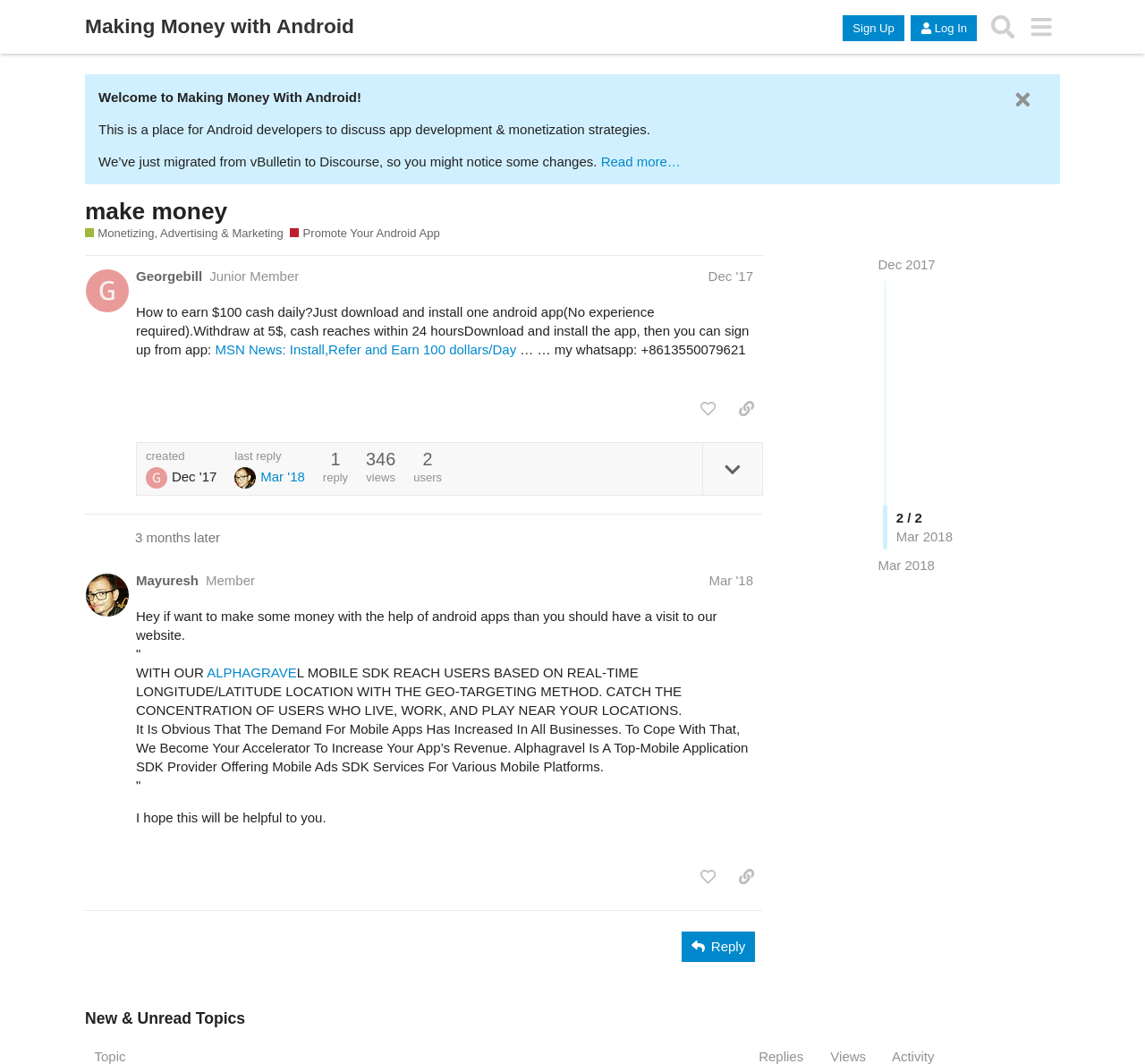Please specify the bounding box coordinates of the clickable region to carry out the following instruction: "Reply to a post". The coordinates should be four float numbers between 0 and 1, in the format [left, top, right, bottom].

[0.596, 0.875, 0.659, 0.904]